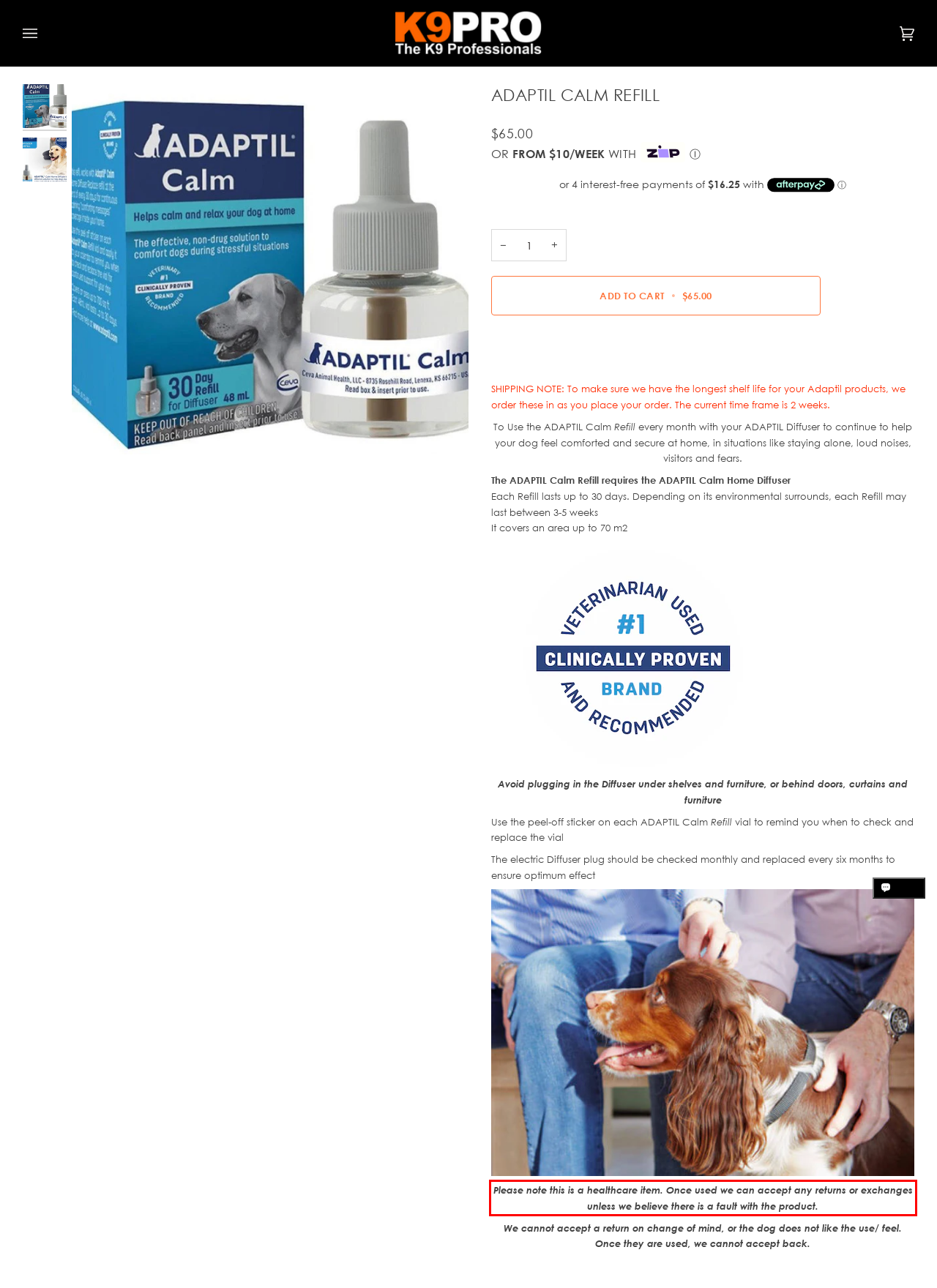Please perform OCR on the text within the red rectangle in the webpage screenshot and return the text content.

Please note this is a healthcare item. Once used we can accept any returns or exchanges unless we believe there is a fault with the product.